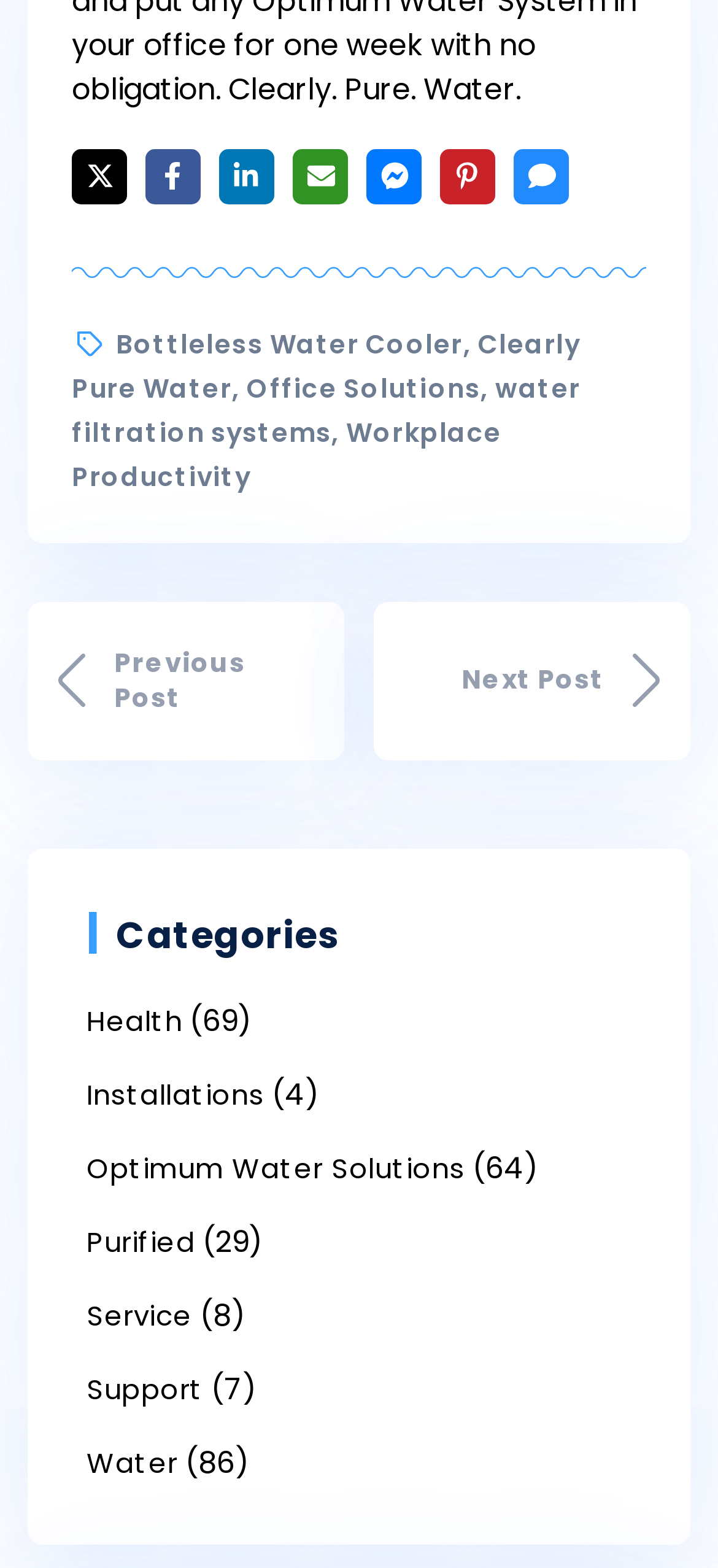What is the relationship between the links and the numbers in parentheses?
Using the image, provide a concise answer in one word or a short phrase.

Number of related posts